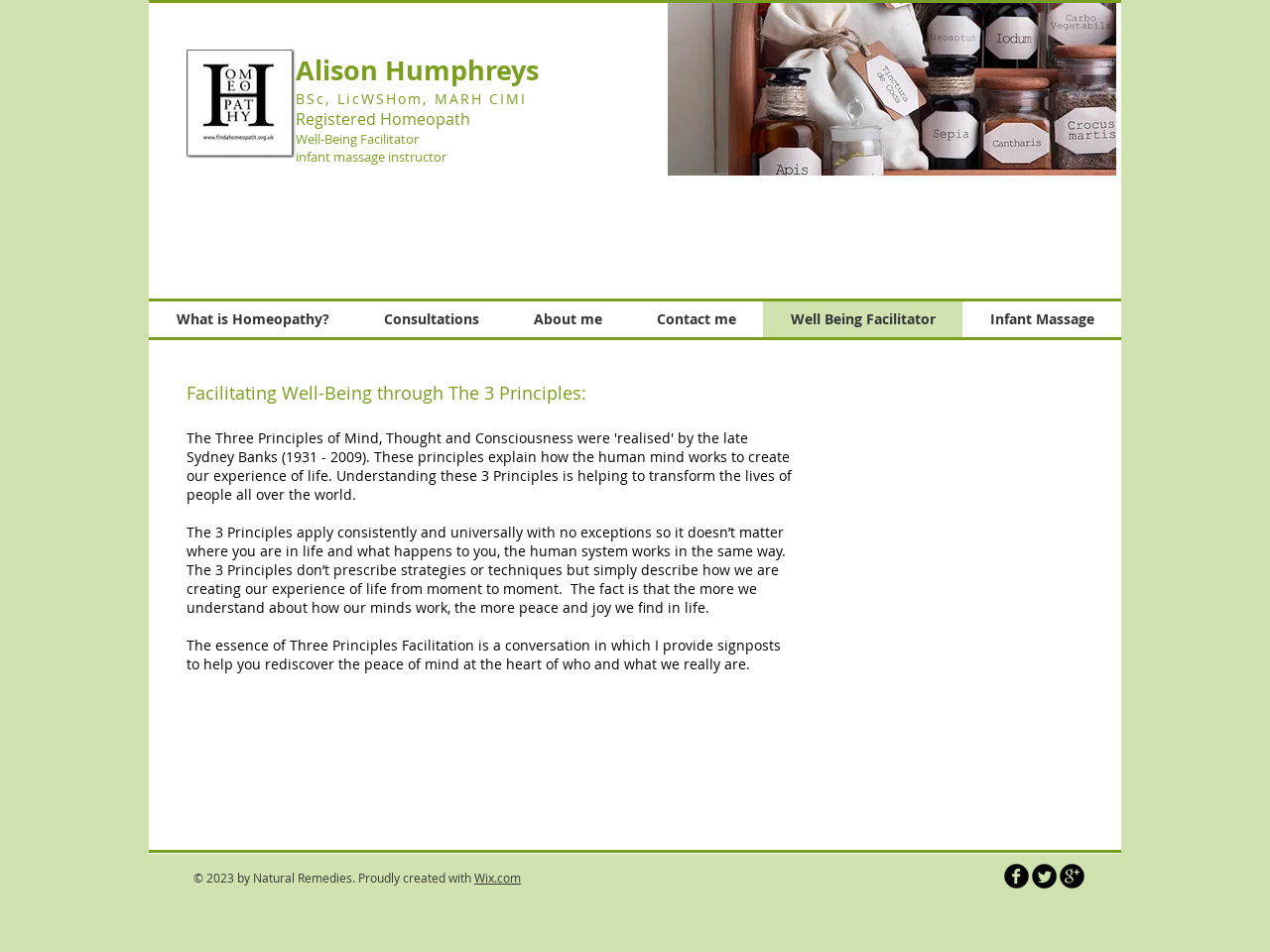How many social media links are present in the Social Bar? From the image, respond with a single word or brief phrase.

3